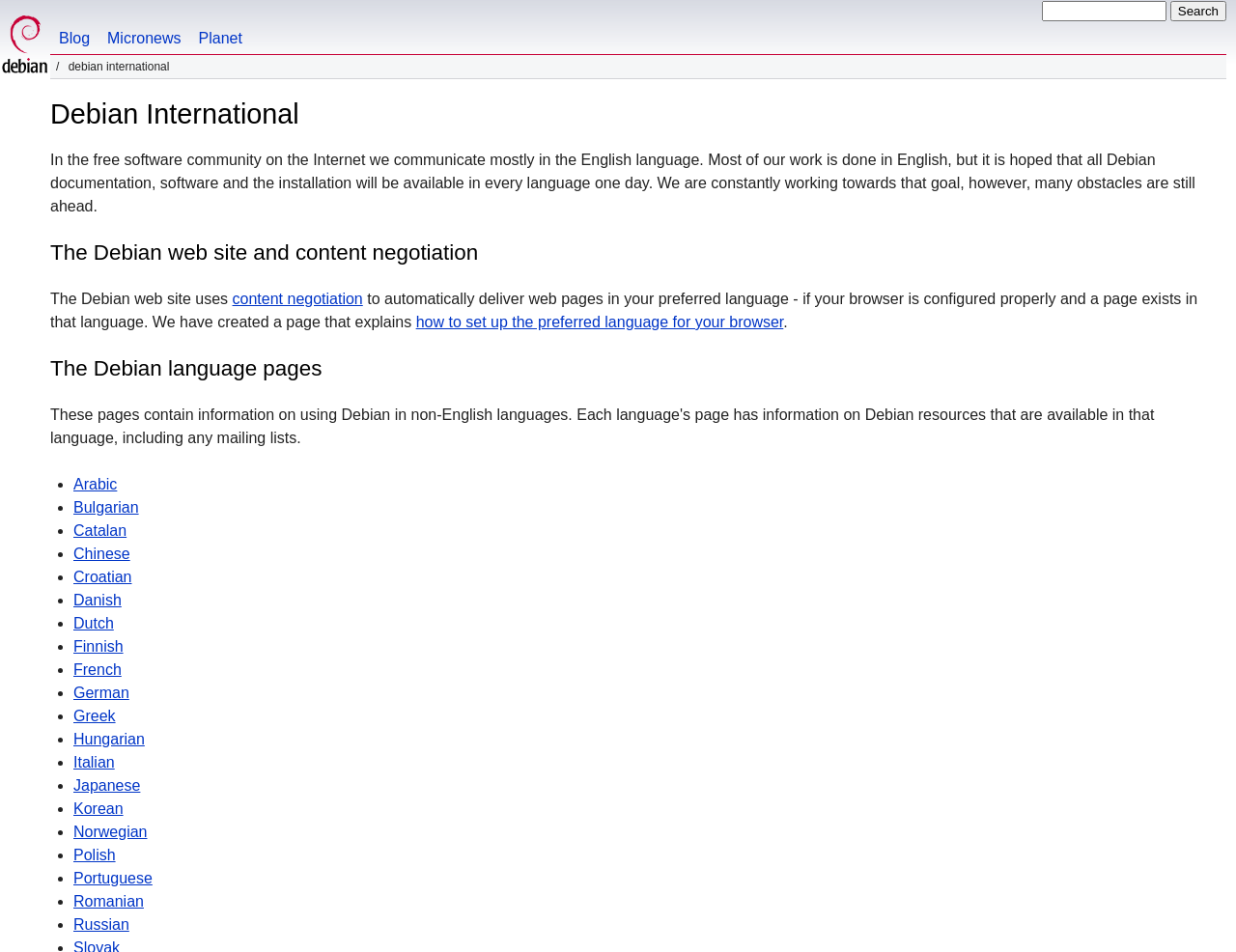Please specify the bounding box coordinates of the region to click in order to perform the following instruction: "Go to the homepage".

None